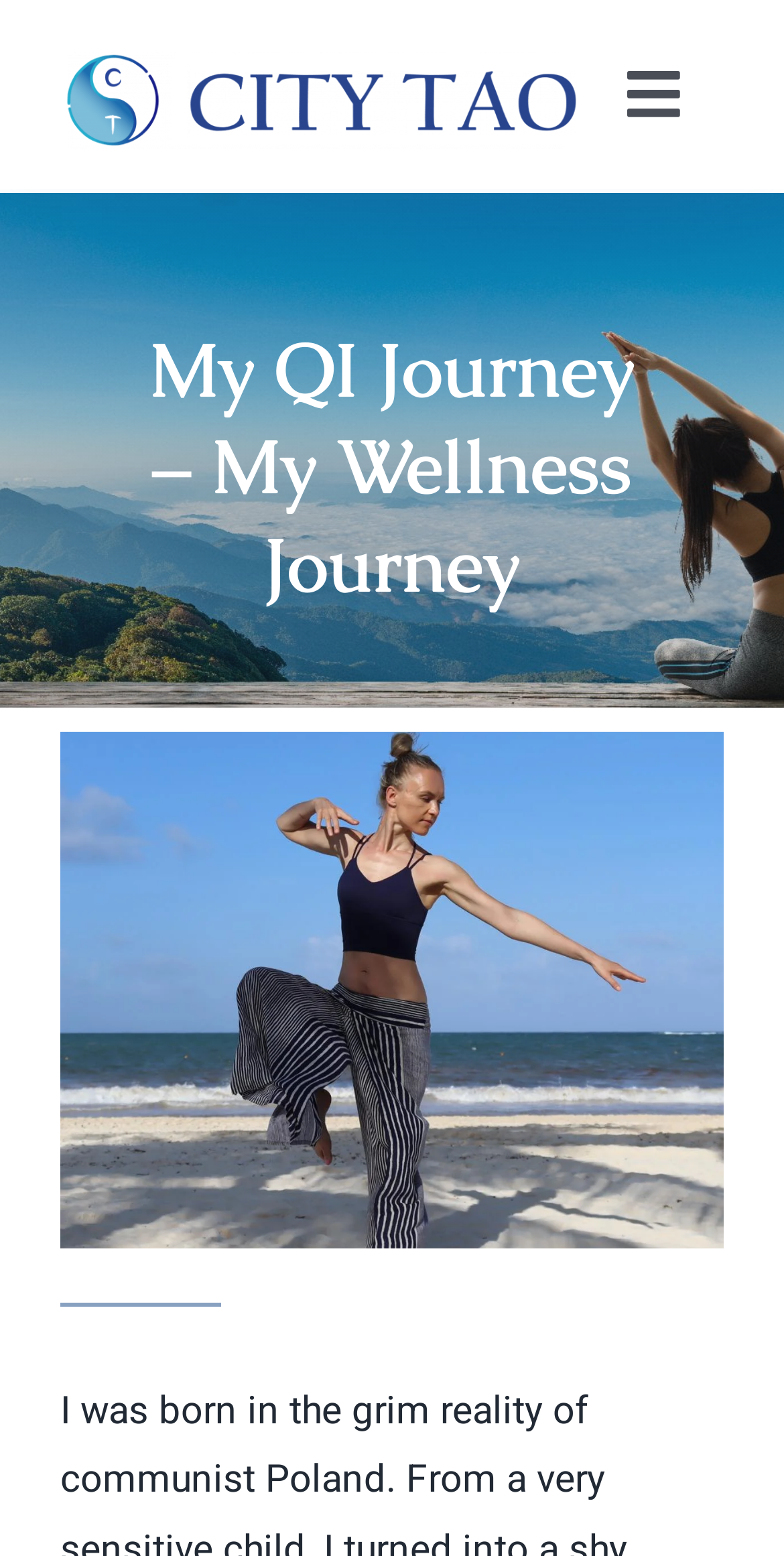Determine the bounding box coordinates of the clickable region to carry out the instruction: "Contact us".

[0.0, 0.522, 1.0, 0.606]